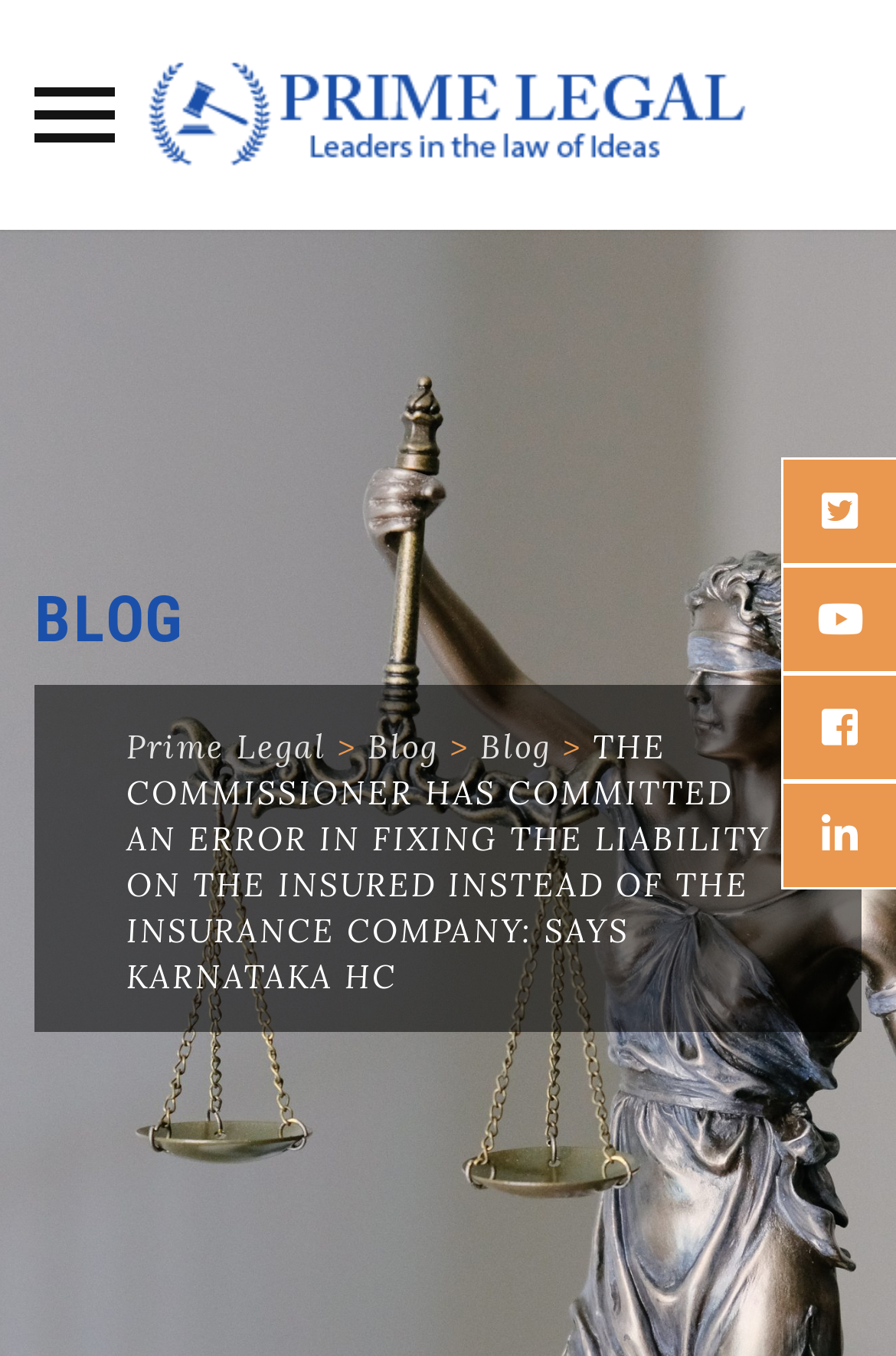Use a single word or phrase to respond to the question:
What is the name of the insurance company involved?

Not mentioned